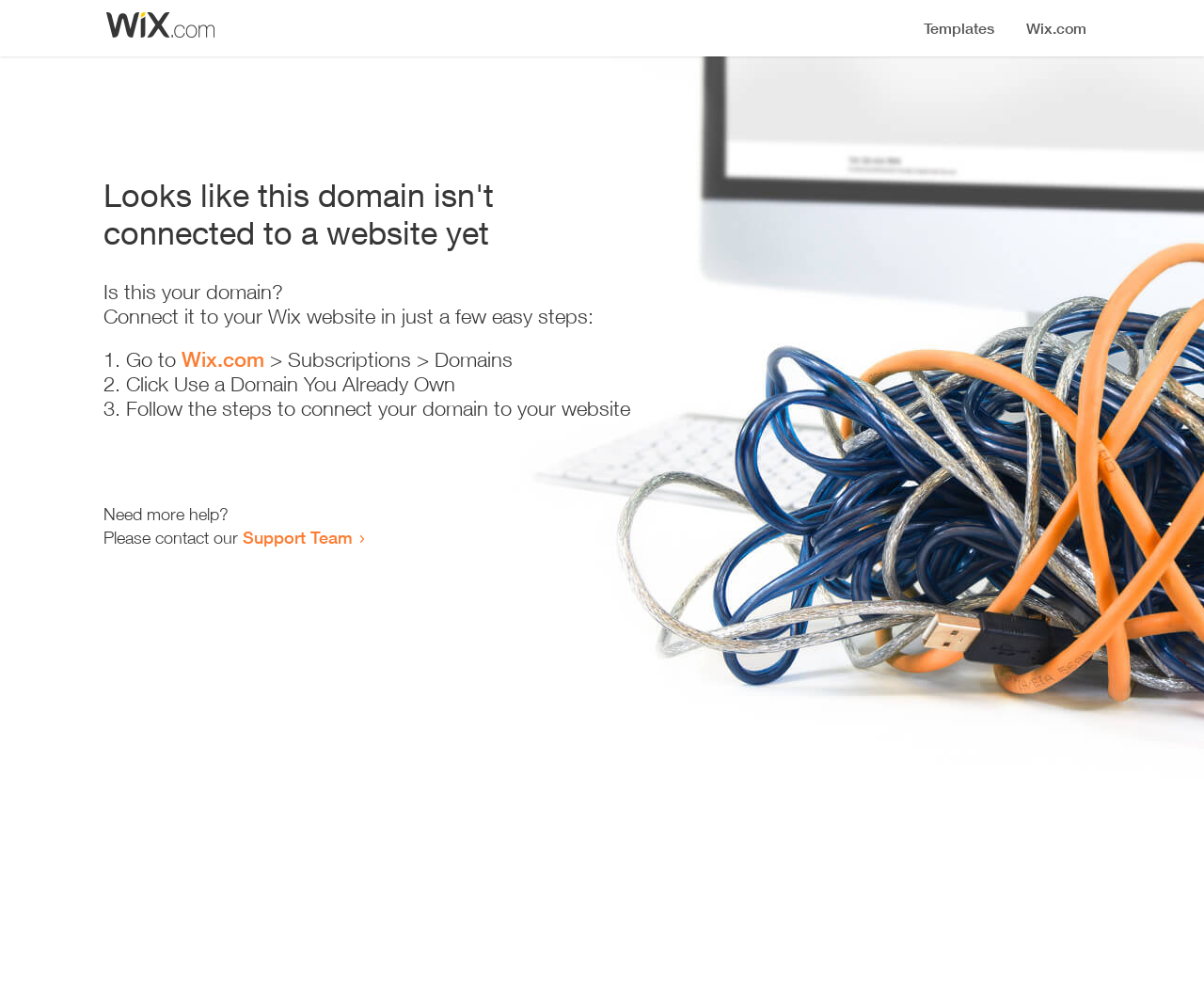Answer succinctly with a single word or phrase:
Is this webpage related to Wix?

Yes